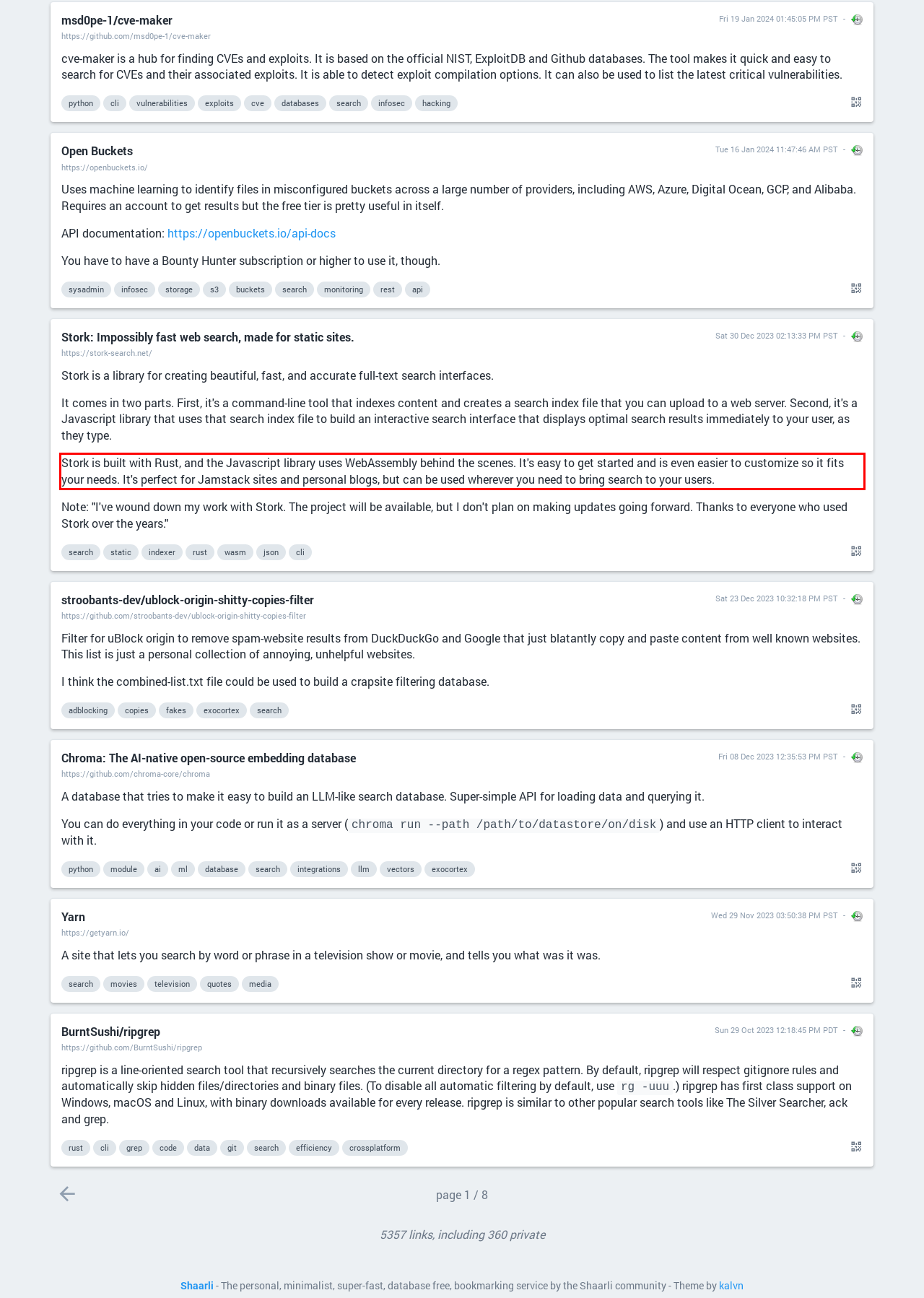Analyze the screenshot of a webpage where a red rectangle is bounding a UI element. Extract and generate the text content within this red bounding box.

Stork is built with Rust, and the Javascript library uses WebAssembly behind the scenes. It's easy to get started and is even easier to customize so it fits your needs. It's perfect for Jamstack sites and personal blogs, but can be used wherever you need to bring search to your users.